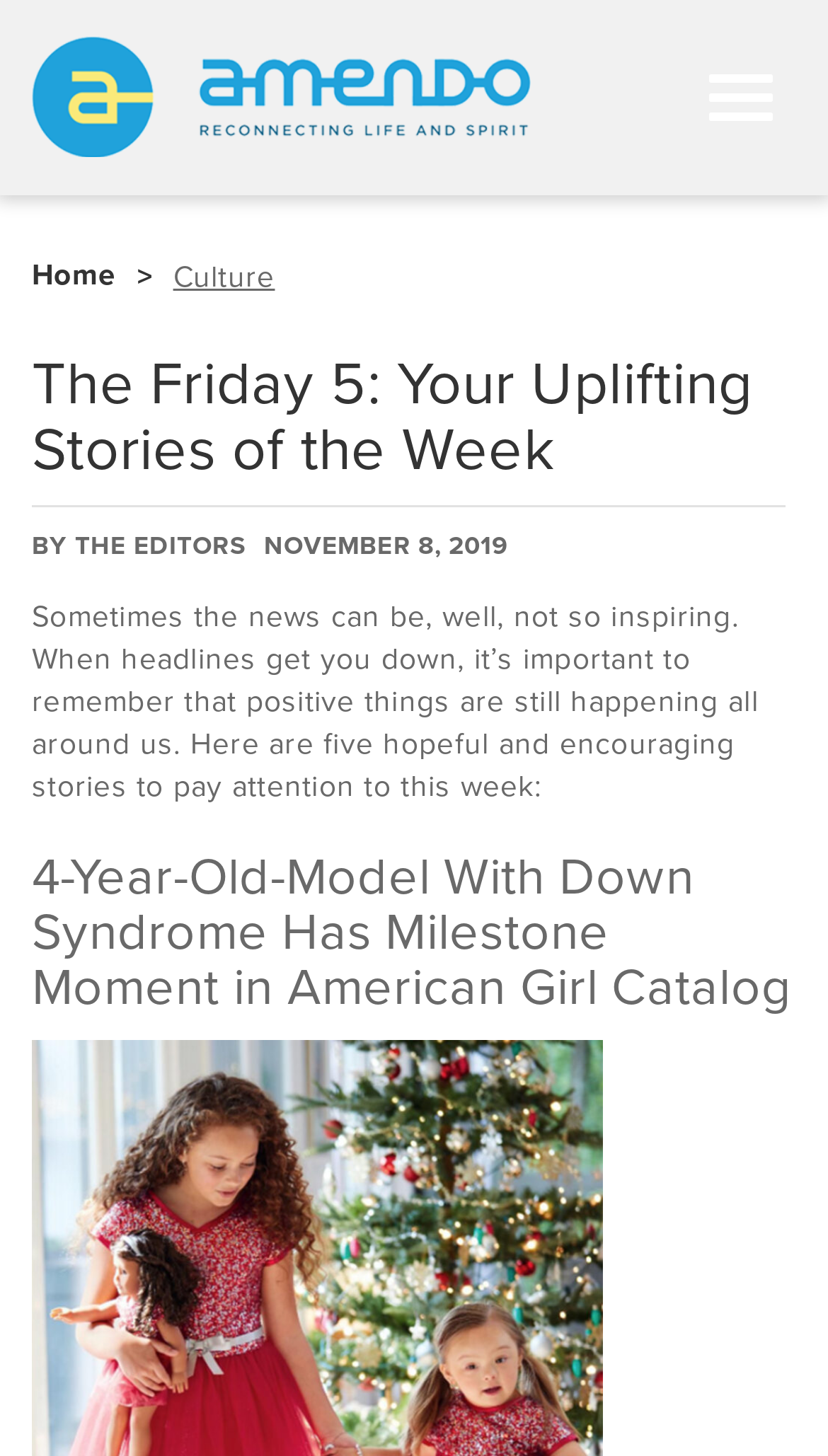Kindly respond to the following question with a single word or a brief phrase: 
What is the name of the website?

Amendo